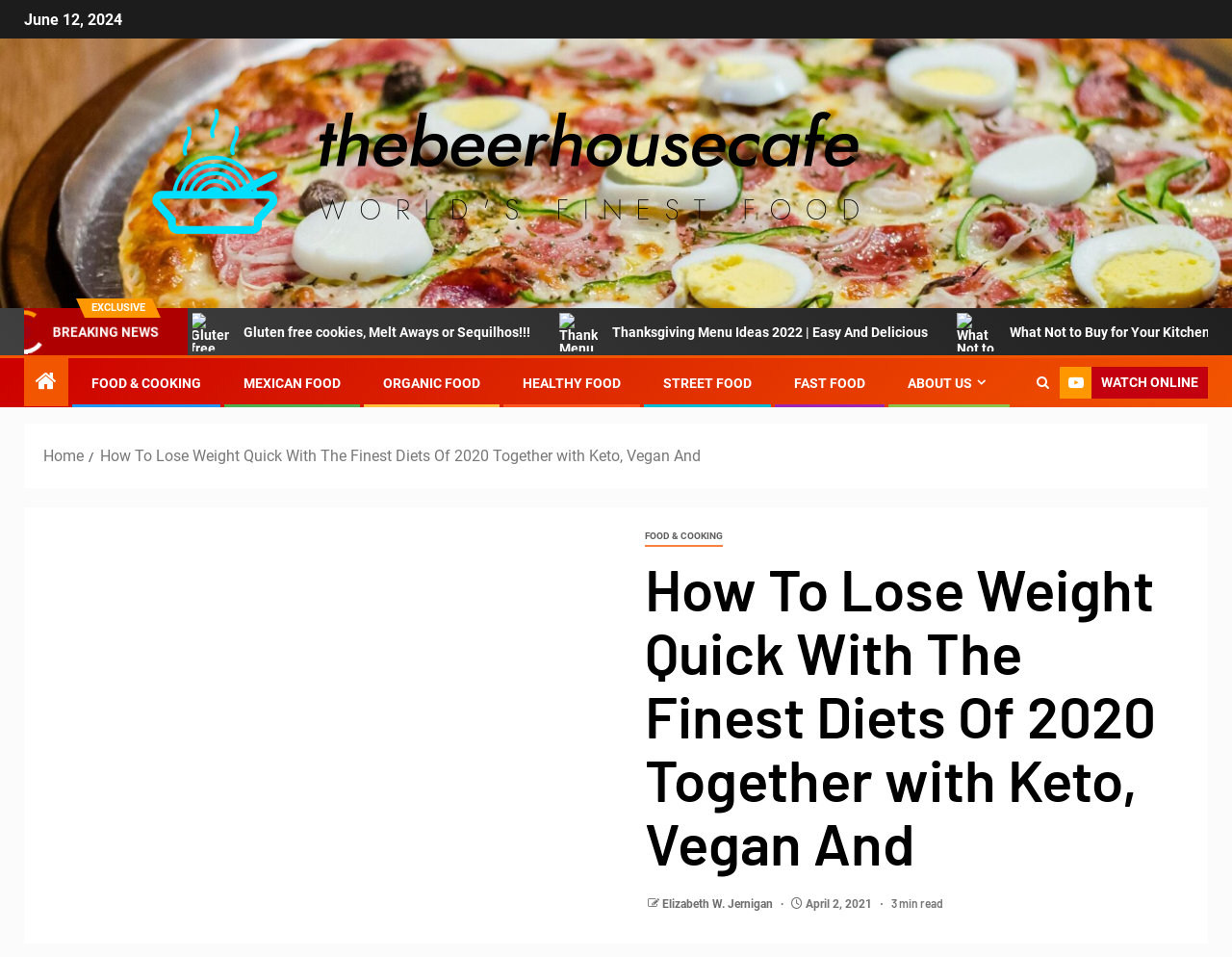Generate the text content of the main headline of the webpage.

How To Lose Weight Quick With The Finest Diets Of 2020 Together with Keto, Vegan And